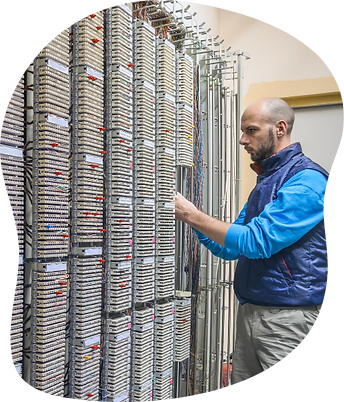Consider the image and give a detailed and elaborate answer to the question: 
What does the technician's attire reflect?

The technician is dressed in a blue jacket over a shirt, which exemplifies professionalism and expertise, reflecting the commitment to supporting and maintaining PABX systems.